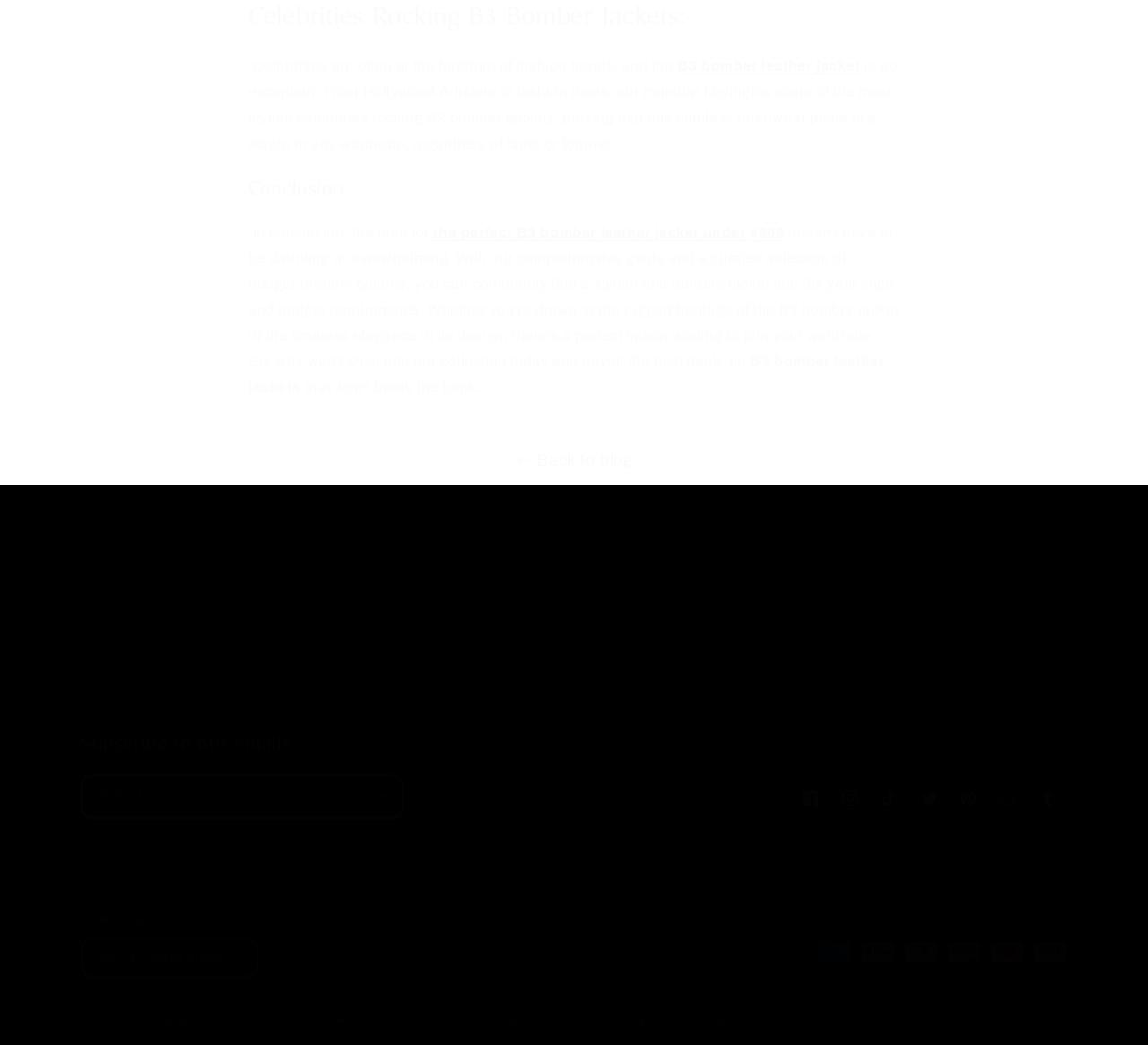Identify the bounding box coordinates of the region I need to click to complete this instruction: "Check the 'Refund Policy'".

[0.286, 0.969, 0.344, 0.985]